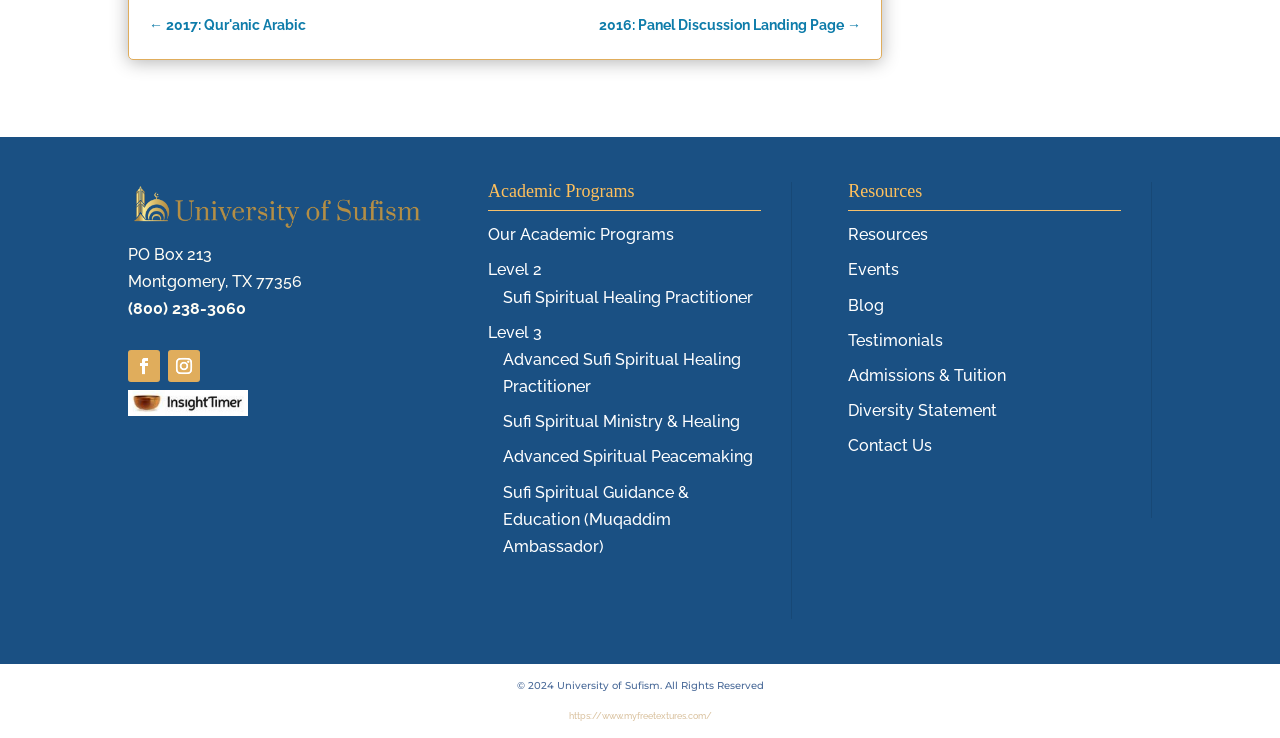Identify the bounding box coordinates of the clickable section necessary to follow the following instruction: "Contact Us". The coordinates should be presented as four float numbers from 0 to 1, i.e., [left, top, right, bottom].

[0.663, 0.591, 0.728, 0.617]